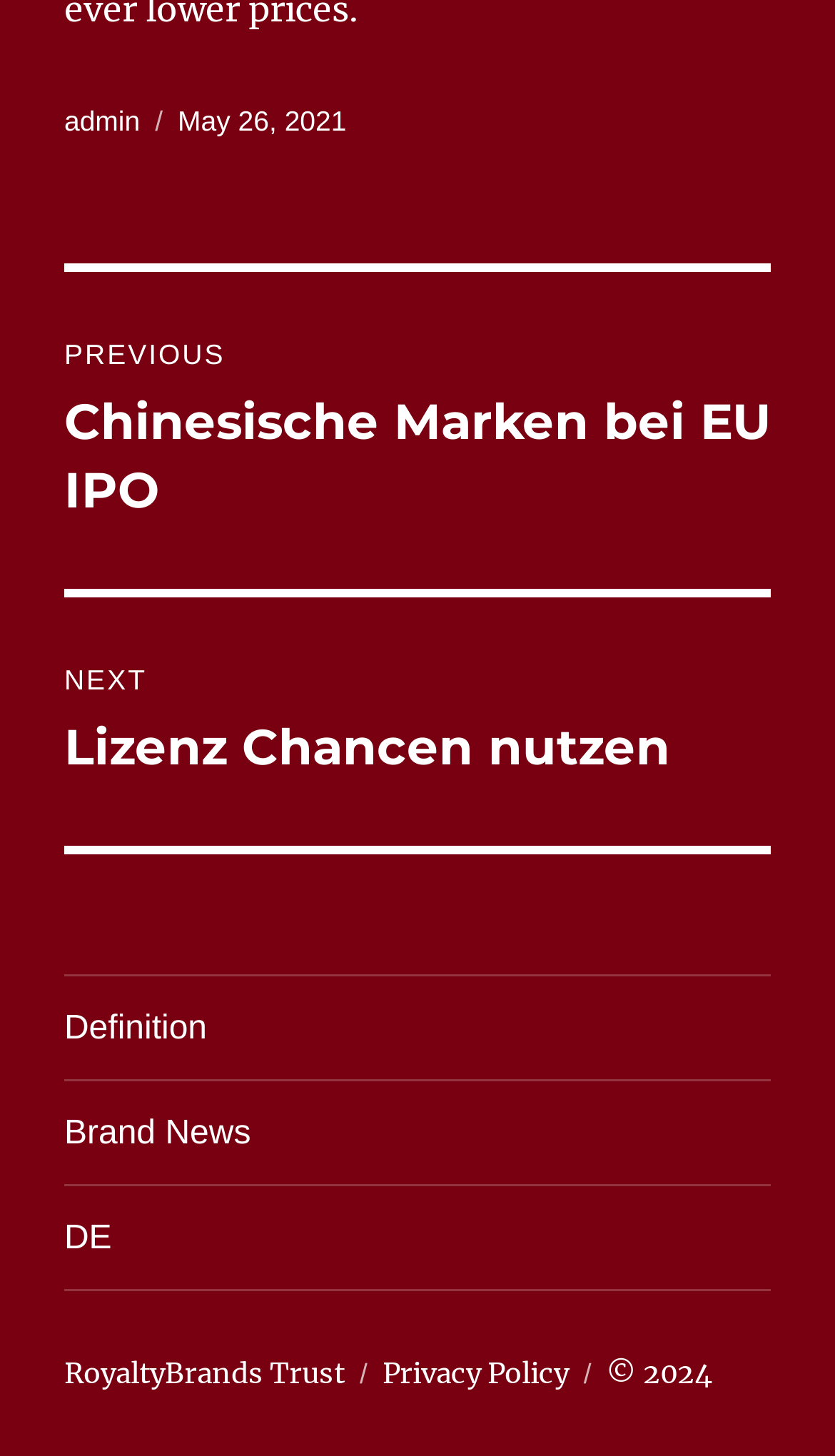Identify the bounding box coordinates for the region to click in order to carry out this instruction: "Check Privacy Policy". Provide the coordinates using four float numbers between 0 and 1, formatted as [left, top, right, bottom].

[0.458, 0.931, 0.681, 0.956]